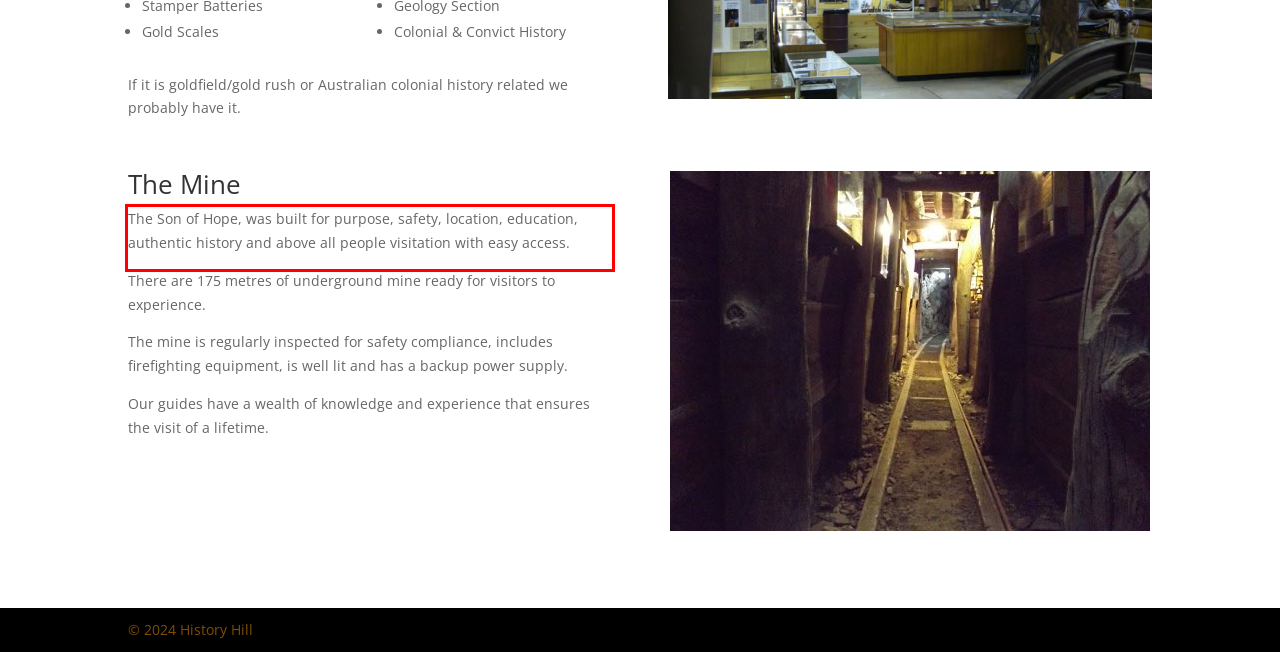In the given screenshot, locate the red bounding box and extract the text content from within it.

The Son of Hope, was built for purpose, safety, location, education, authentic history and above all people visitation with easy access.